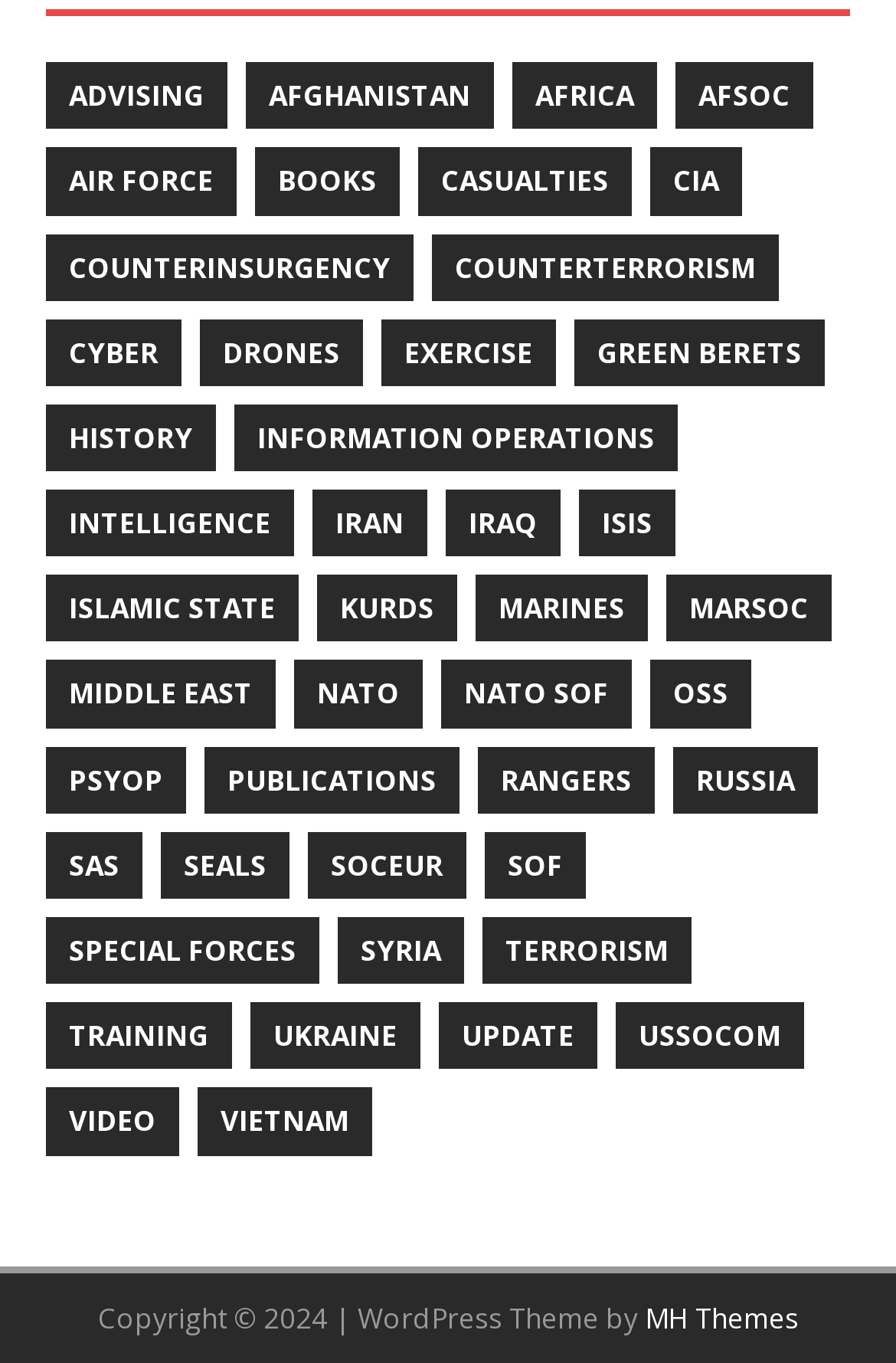Predict the bounding box coordinates of the UI element that matches this description: "Video". The coordinates should be in the format [left, top, right, bottom] with each value between 0 and 1.

[0.051, 0.798, 0.2, 0.847]